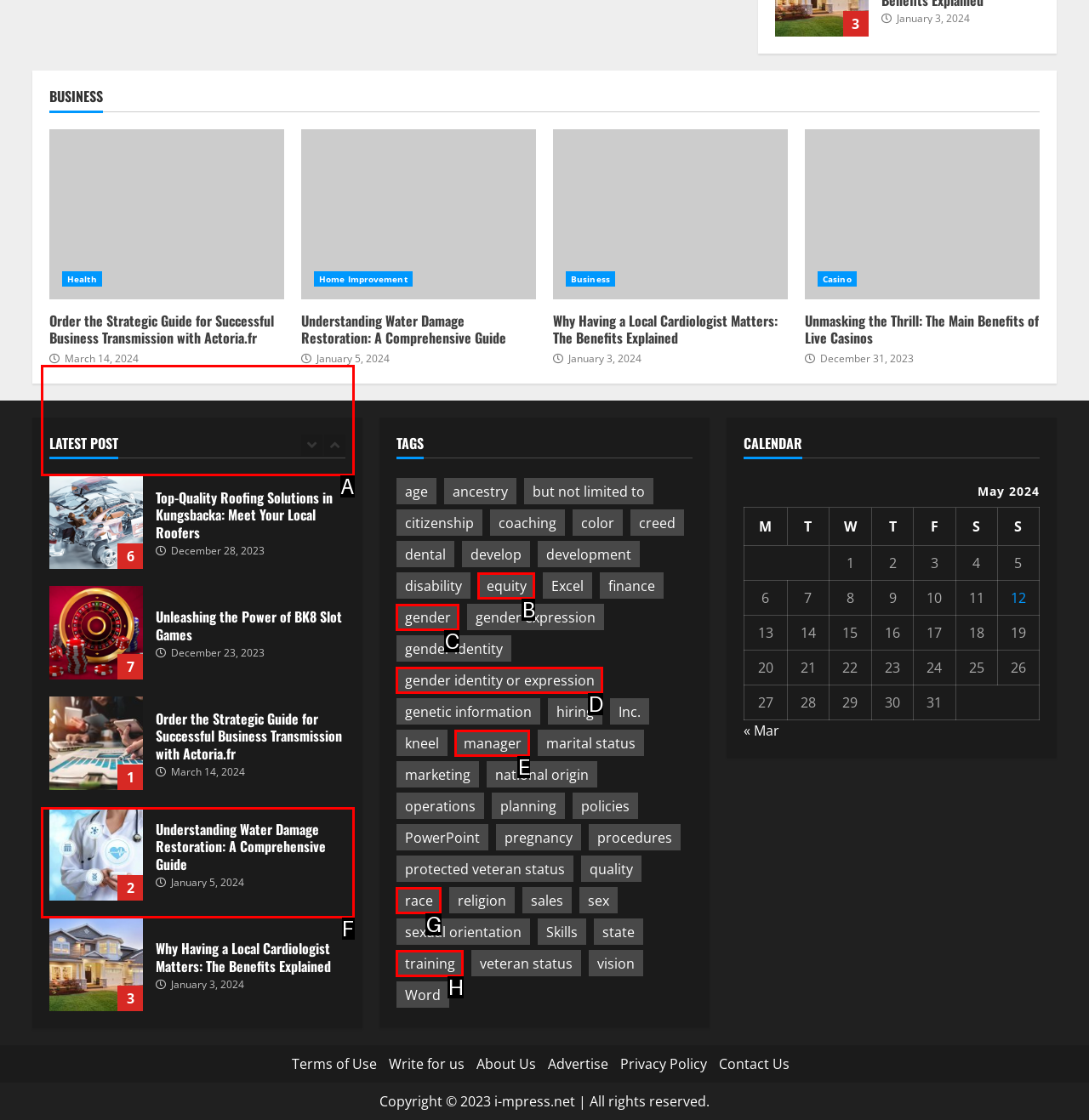Identify the UI element described as: Enhancing Comfort and Curb Appeal
Answer with the option's letter directly.

None